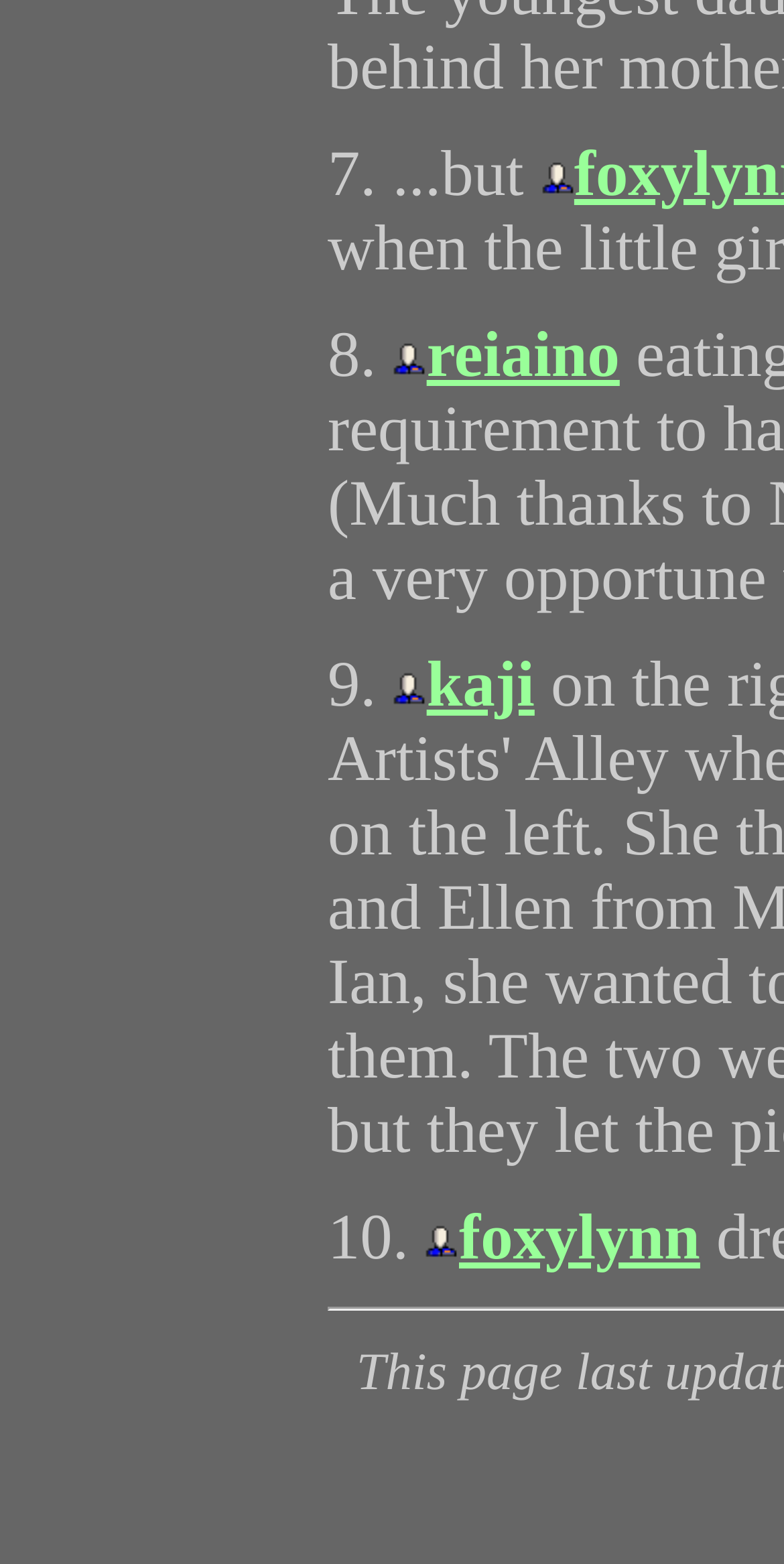What is the first item in the list?
Based on the image, answer the question in a detailed manner.

The first item in the list is '7....but' which is a StaticText element with bounding box coordinates [0.418, 0.087, 0.689, 0.134].